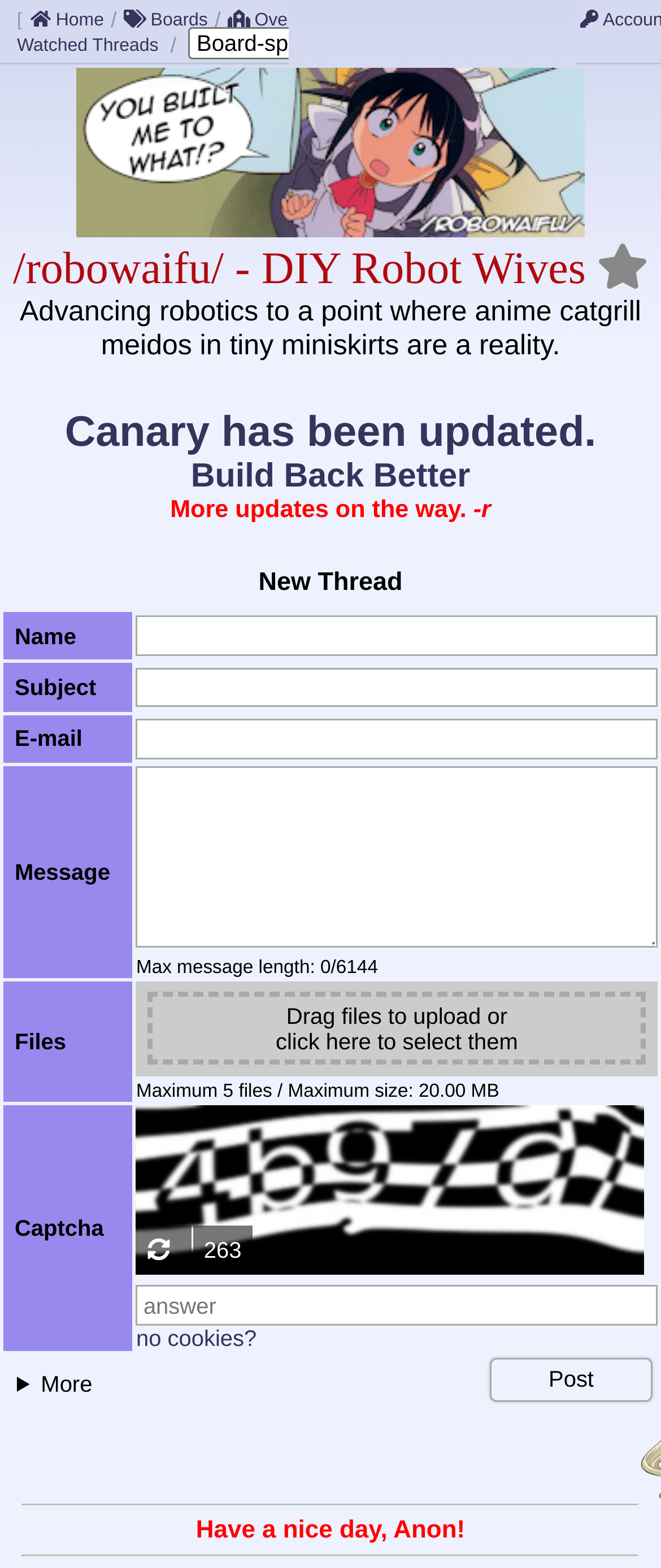Determine the bounding box coordinates of the UI element that matches the following description: "parent_node: 289". The coordinates should be four float numbers between 0 and 1 in the format [left, top, right, bottom].

[0.206, 0.782, 0.29, 0.812]